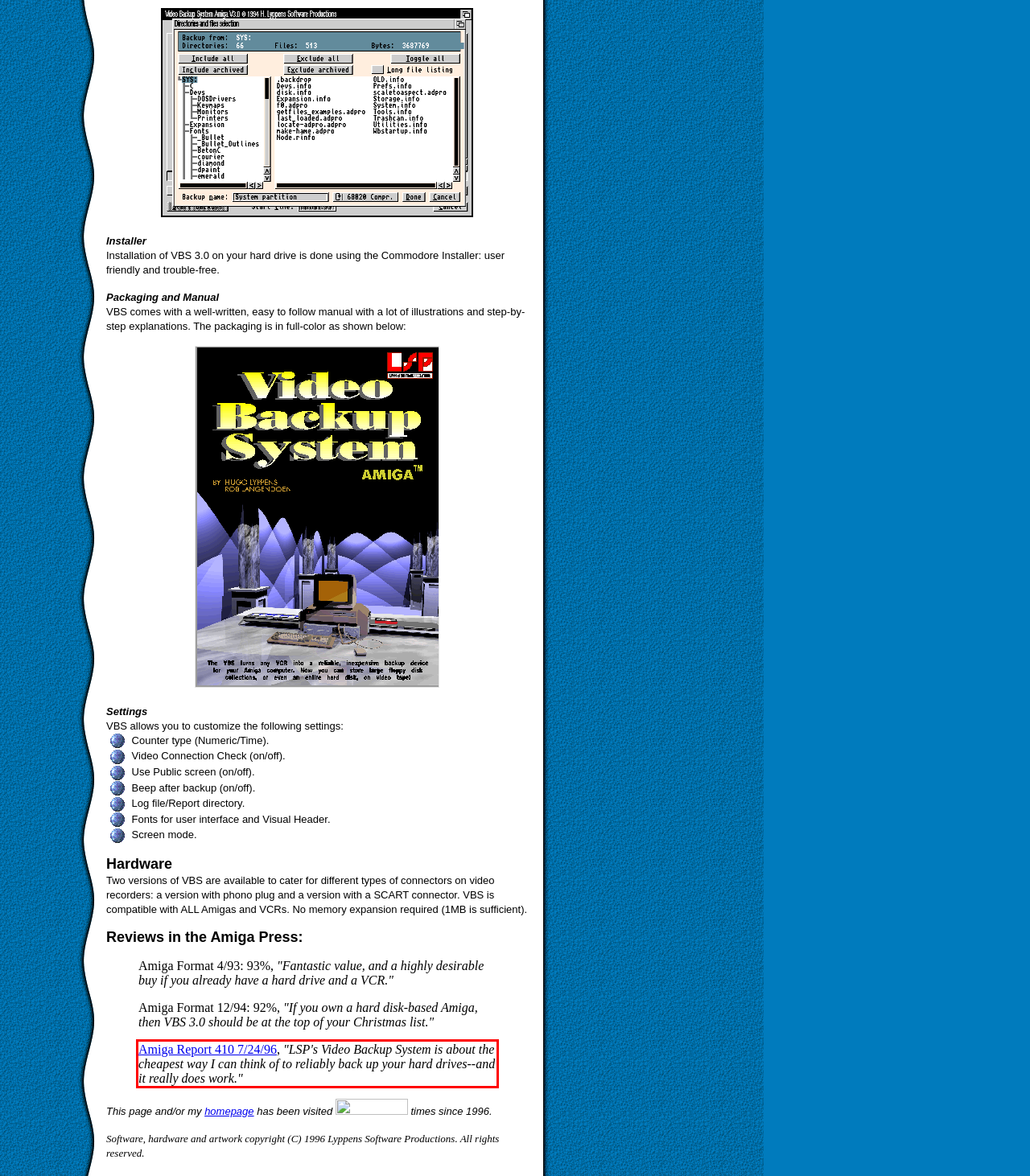Using OCR, extract the text content found within the red bounding box in the given webpage screenshot.

Amiga Report 410 7/24/96, "LSP's Video Backup System is about the cheapest way I can think of to reliably back up your hard drives--and it really does work."